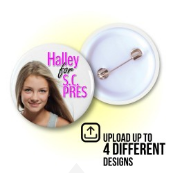Describe all the important aspects and details of the image.

This image showcases a custom pinback button featuring a lighthearted design personalized for a campaign. The button is adorned with a cheerful photo of a young girl alongside the text "Halley for S.C. PRES," presented in vibrant pink lettering. Below the image, there's an instruction highlighting the option to upload up to four different designs, indicating the product's customizable nature. This button serves as a fun and expressive accessory, perfect for promoting a cause or personalizing outfits, backpacks, or event attire.